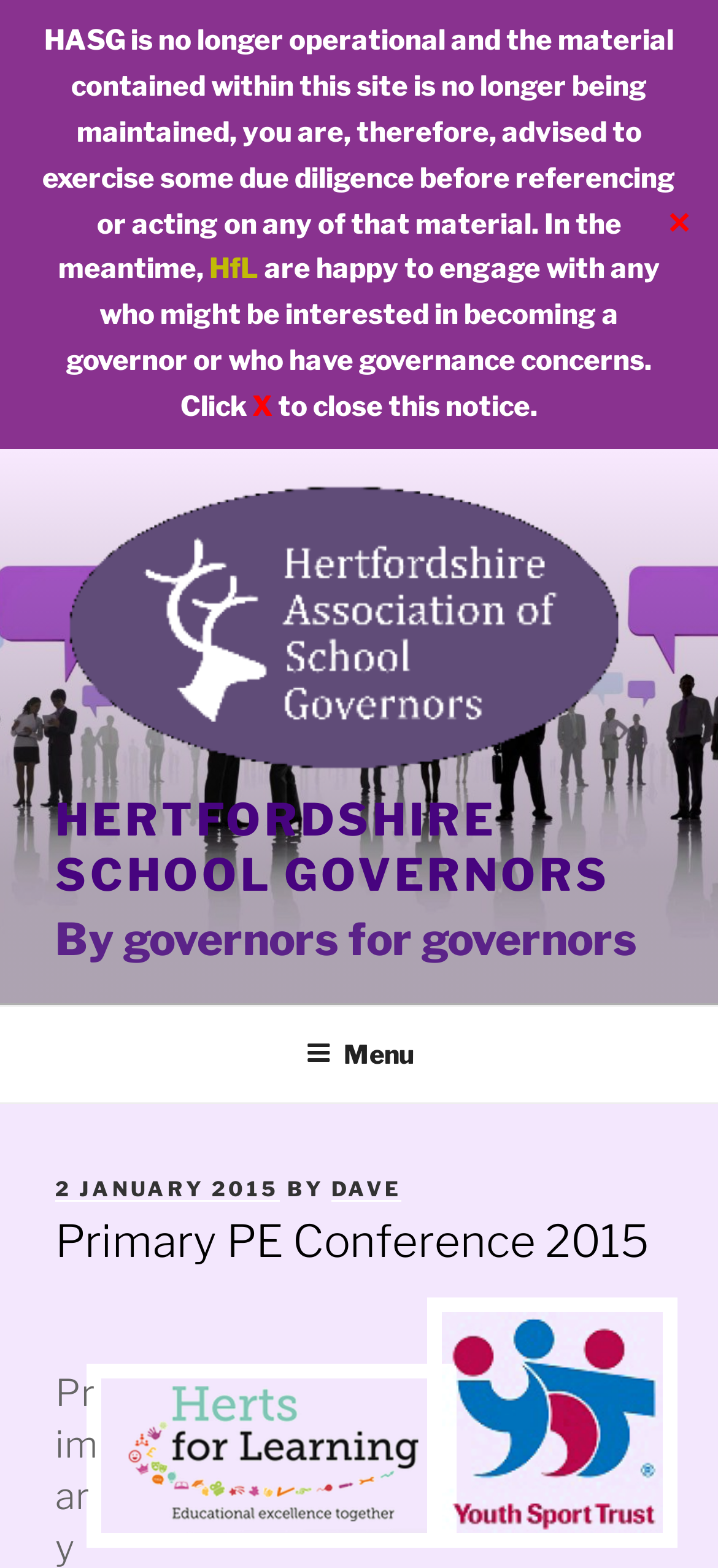Give a concise answer using only one word or phrase for this question:
What is the name of the conference mentioned on the page?

Primary PE Conference 2015